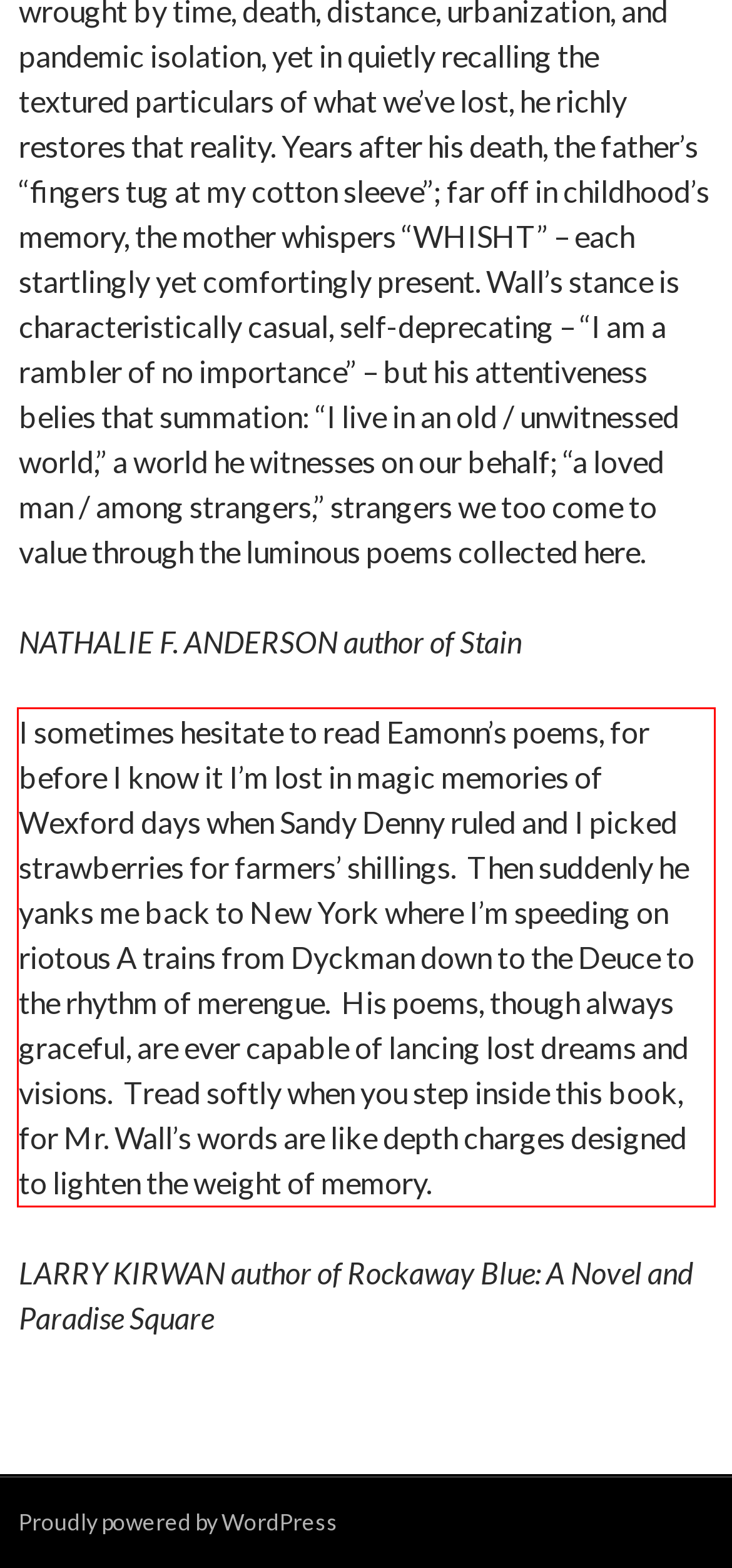Look at the screenshot of the webpage, locate the red rectangle bounding box, and generate the text content that it contains.

I sometimes hesitate to read Eamonn’s poems, for before I know it I’m lost in magic memories of Wexford days when Sandy Denny ruled and I picked strawberries for farmers’ shillings. Then suddenly he yanks me back to New York where I’m speeding on riotous A trains from Dyckman down to the Deuce to the rhythm of merengue. His poems, though always graceful, are ever capable of lancing lost dreams and visions. Tread softly when you step inside this book, for Mr. Wall’s words are like depth charges designed to lighten the weight of memory.